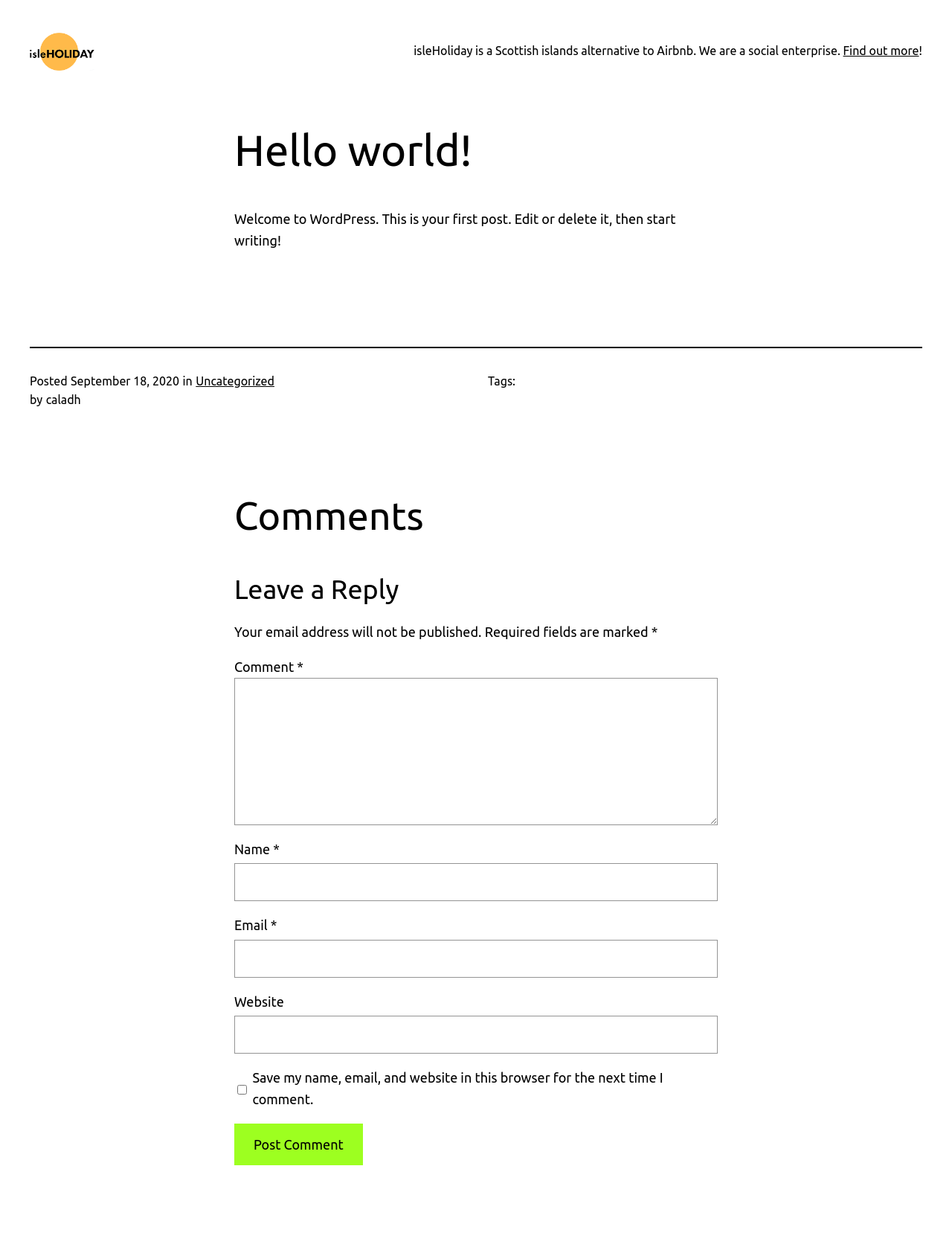Examine the screenshot and answer the question in as much detail as possible: What is the date of the first post?

By examining the time element with the StaticText 'September 18, 2020', it can be determined that the first post was made on this date.